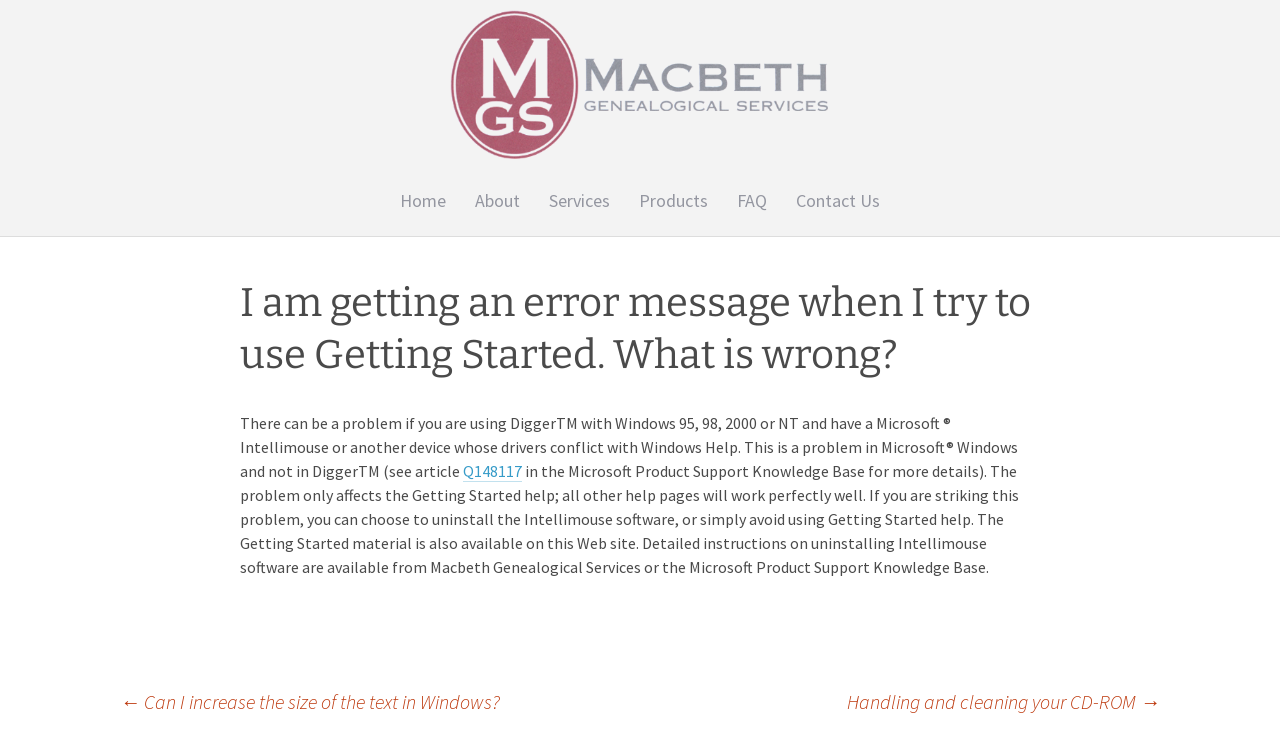What is the problem with using DiggerTM with Windows?
Refer to the image and respond with a one-word or short-phrase answer.

Driver conflict